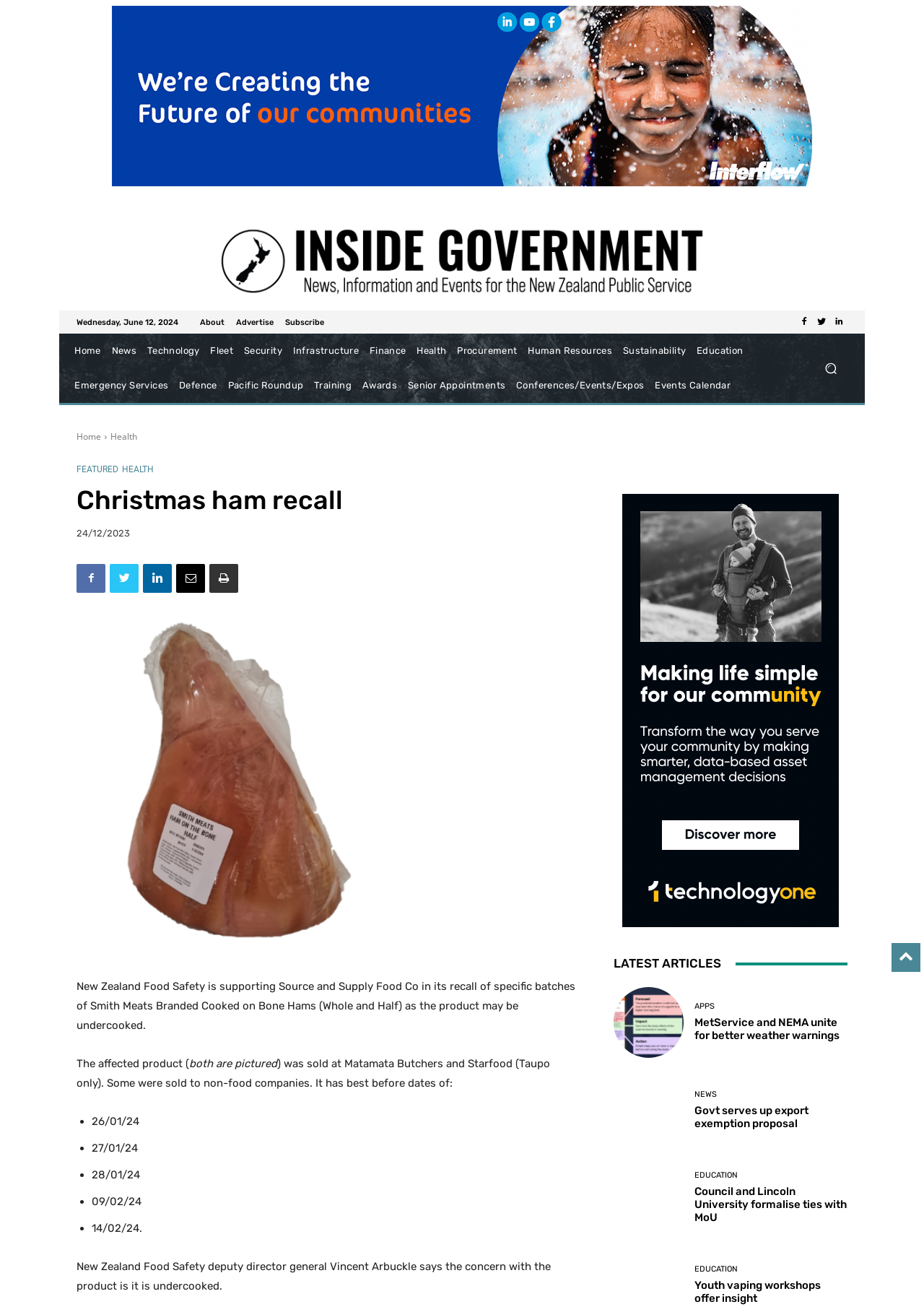Who is the deputy director general of New Zealand Food Safety?
Provide a concise answer using a single word or phrase based on the image.

Vincent Arbuckle